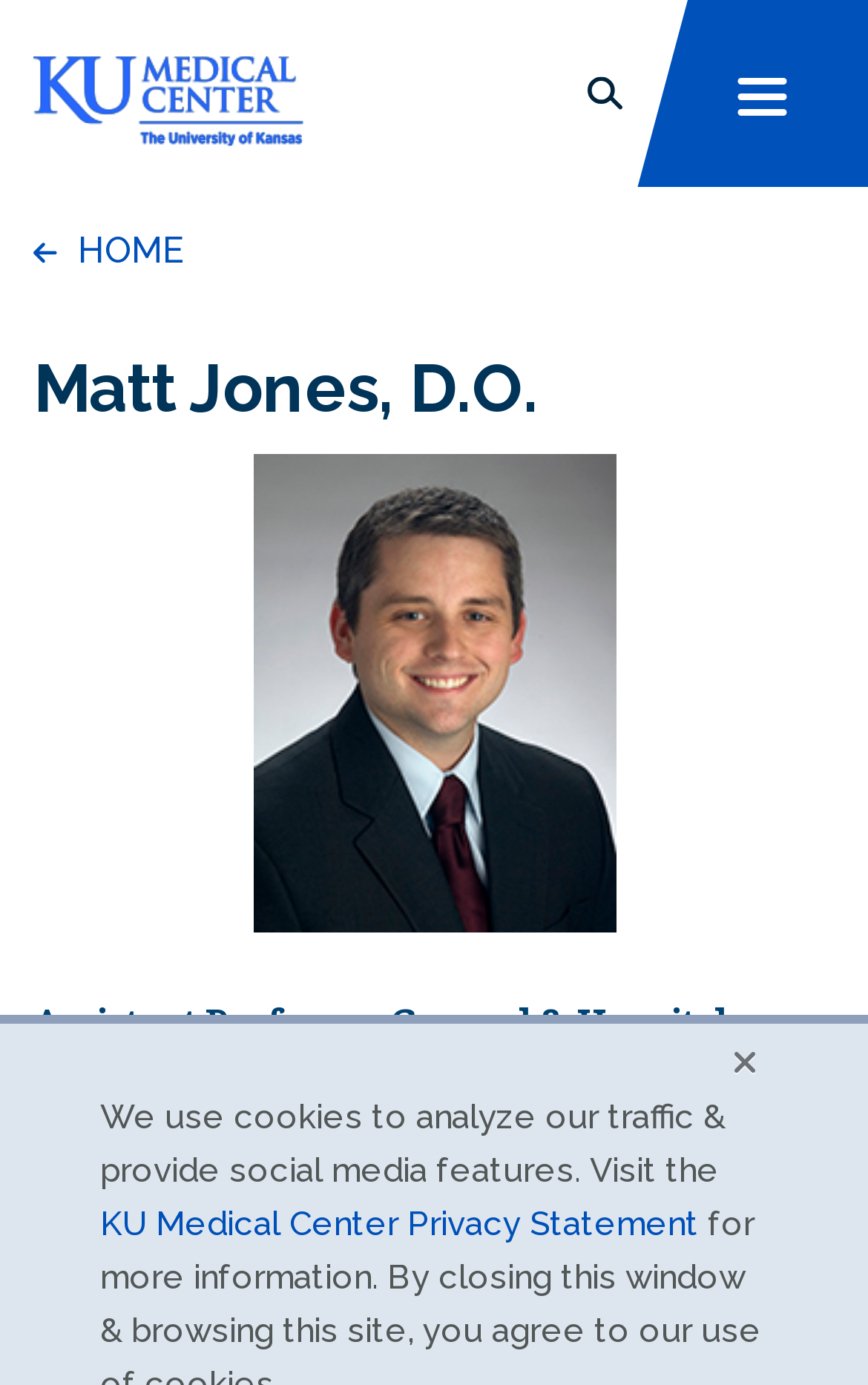Determine the bounding box coordinates of the clickable element to complete this instruction: "Visit the University of Kansas website". Provide the coordinates in the format of four float numbers between 0 and 1, [left, top, right, bottom].

[0.118, 0.236, 0.528, 0.262]